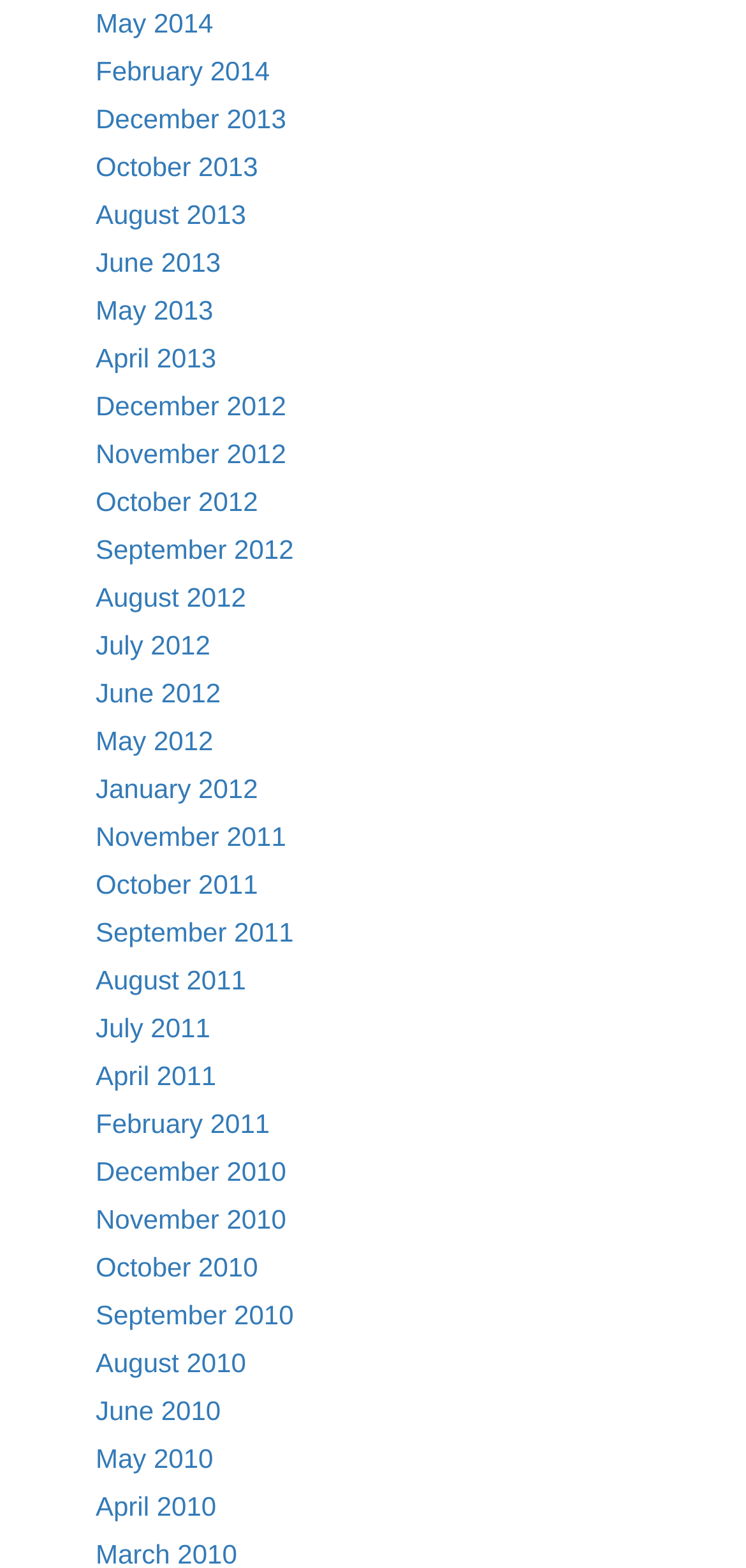Locate the bounding box coordinates of the area where you should click to accomplish the instruction: "view June 2010".

[0.128, 0.889, 0.296, 0.909]